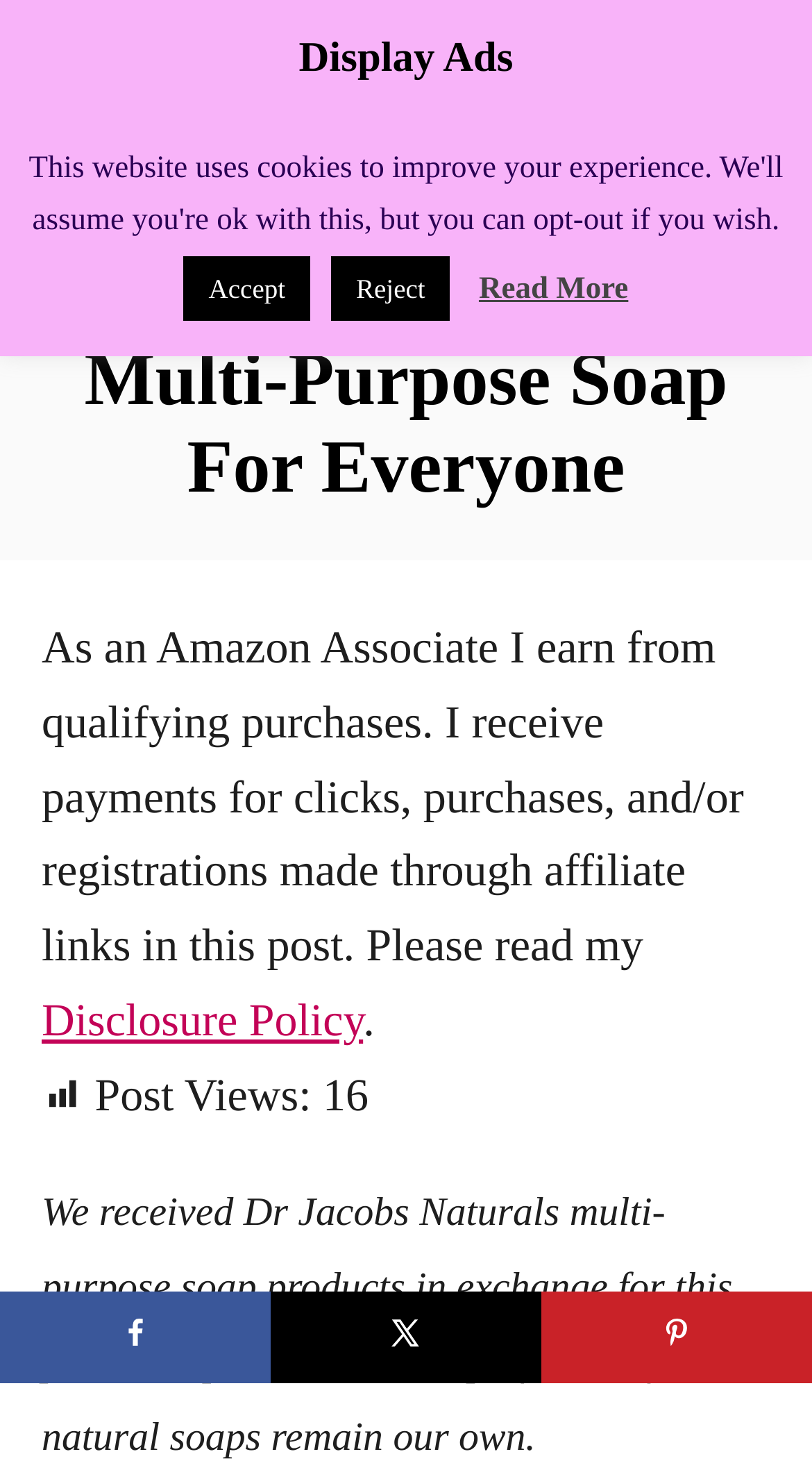What type of product is being reviewed? Refer to the image and provide a one-word or short phrase answer.

Multi-purpose soap